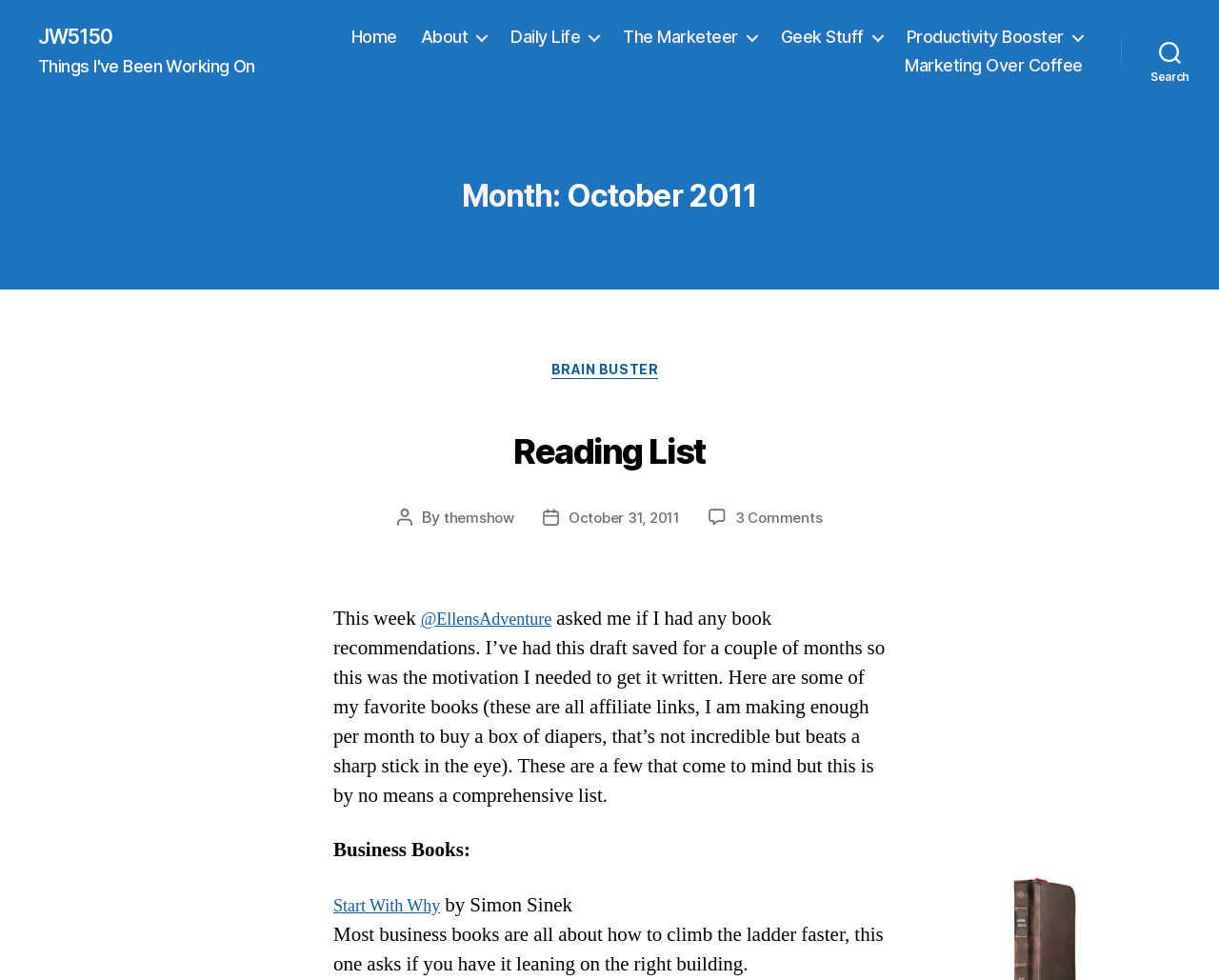Give a concise answer using only one word or phrase for this question:
What is the title of the first book mentioned?

Start With Why